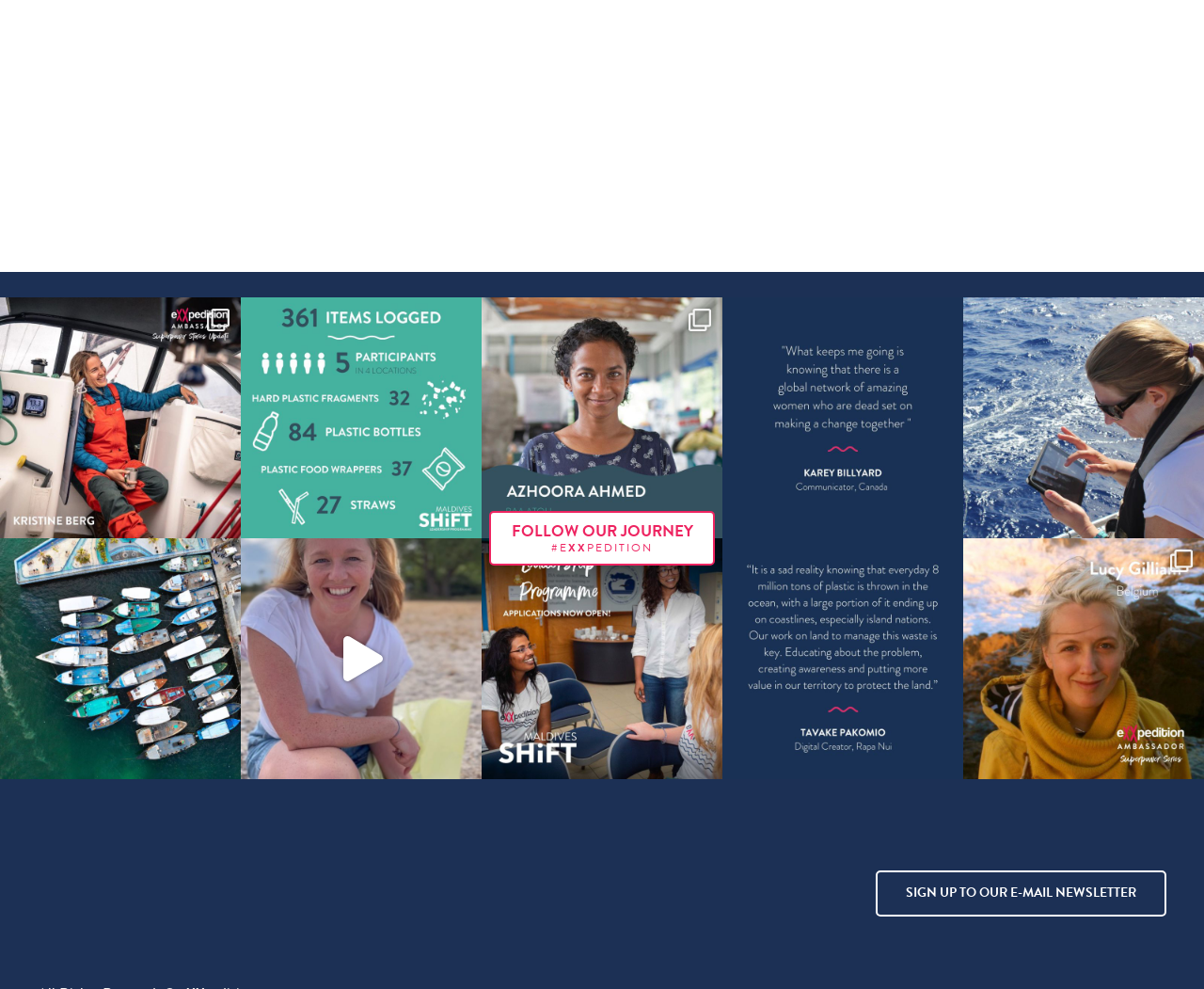Locate the bounding box coordinates of the element that should be clicked to execute the following instruction: "browse teams".

None